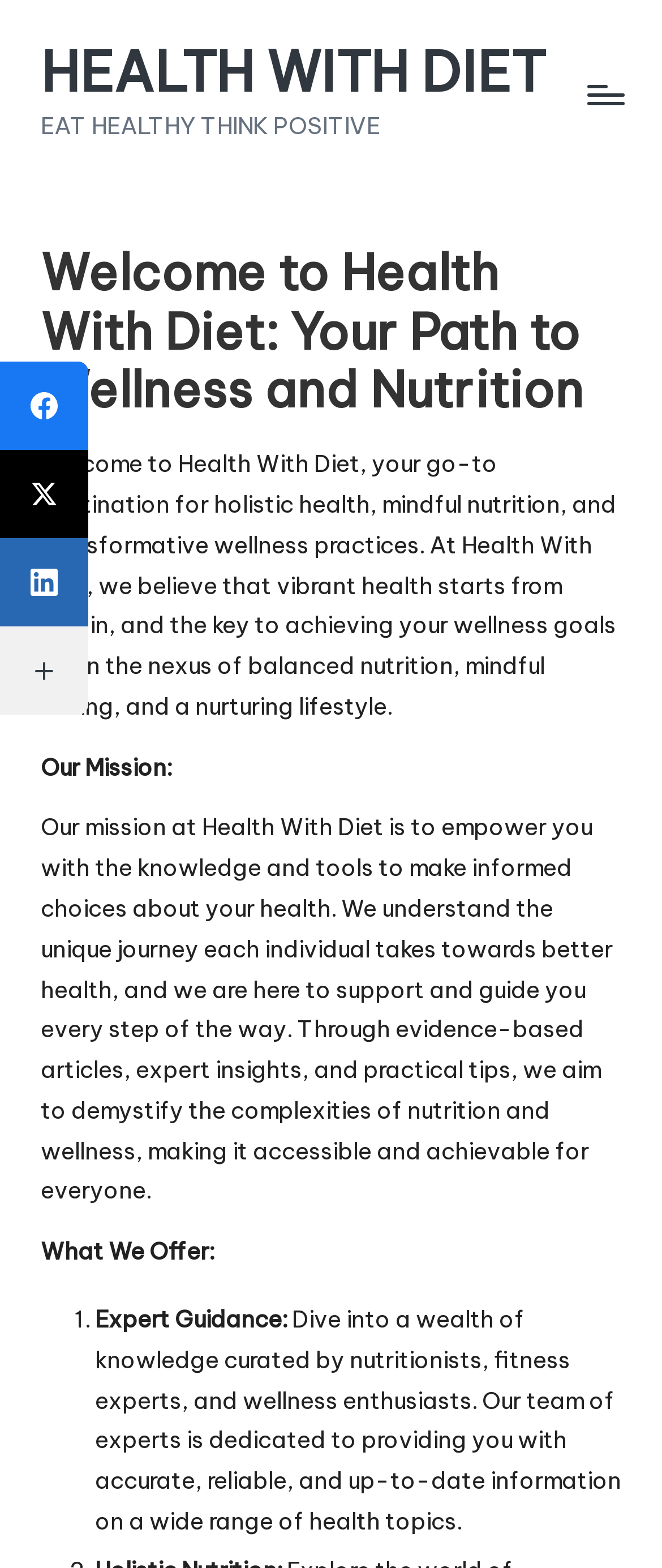Find the bounding box coordinates for the UI element that matches this description: "parent_node: X (Twitter) aria-label="X (Twitter)"".

[0.0, 0.287, 0.133, 0.343]